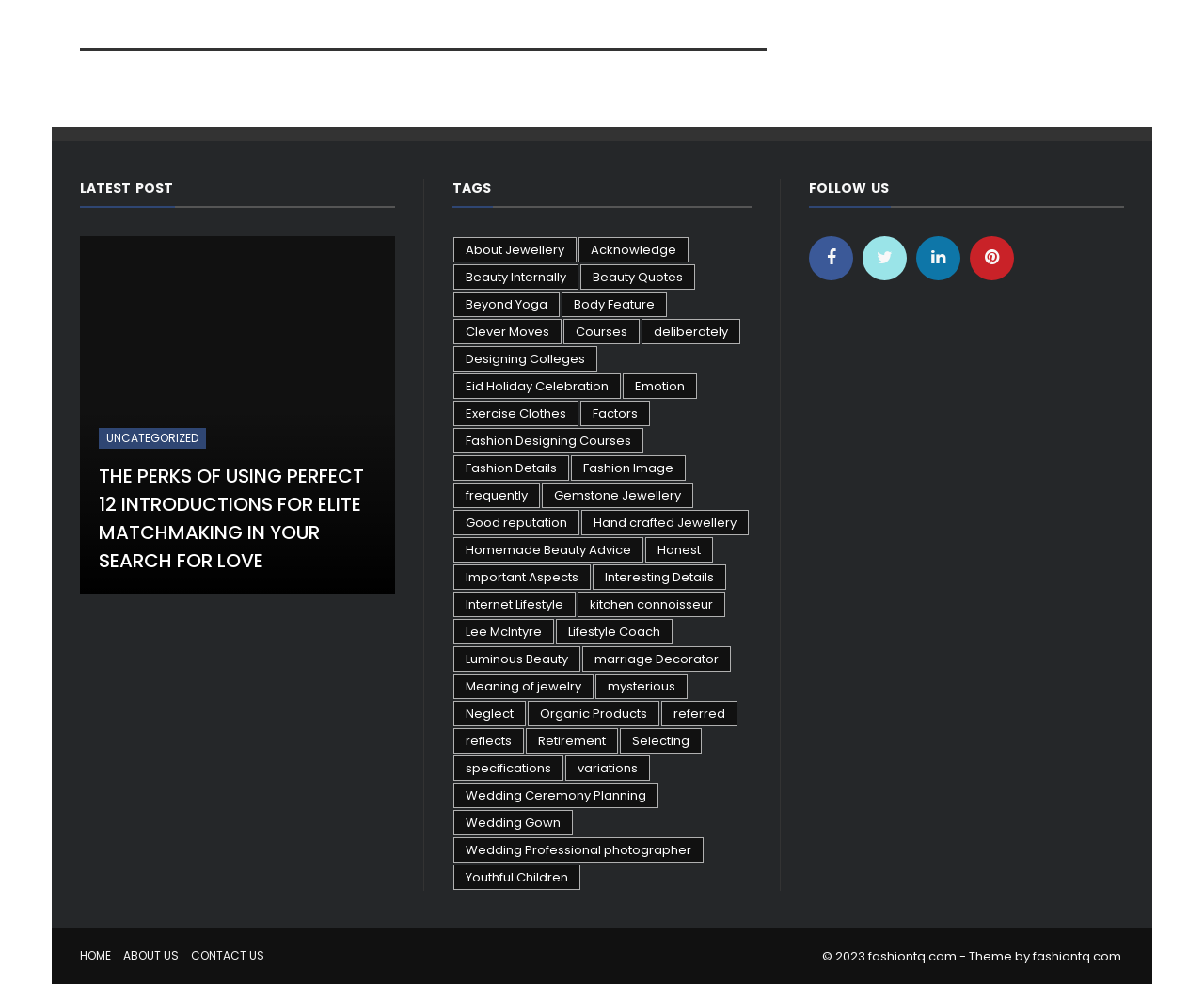Answer the question below with a single word or a brief phrase: 
What is the title of the latest post?

5 THINGS TO CONSIDER WHILE BUYING A LUXURY WATCH FROM A GOOD BRAND